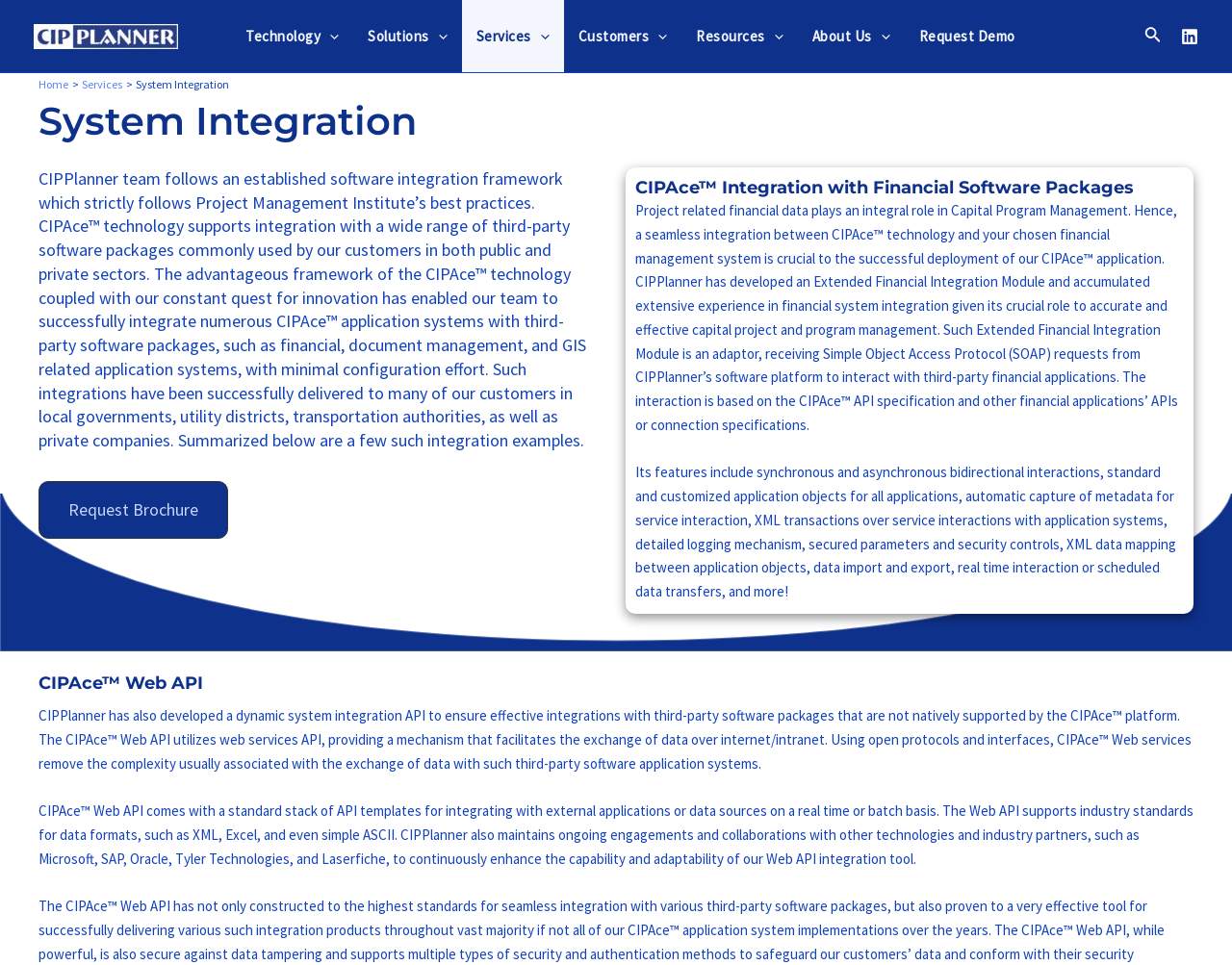How many menu toggles are there in the navigation?
Based on the screenshot, respond with a single word or phrase.

5